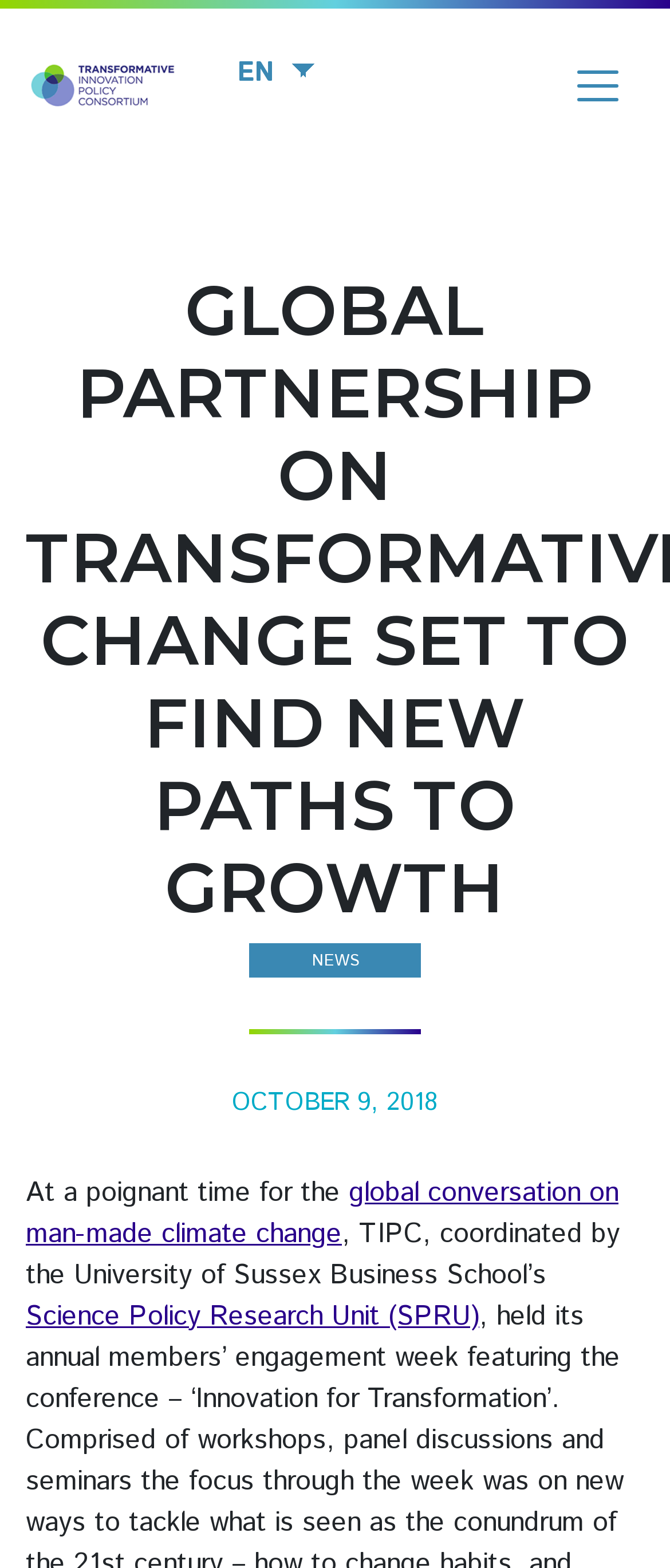Please answer the following question using a single word or phrase: What is the topic of the global conversation?

man-made climate change